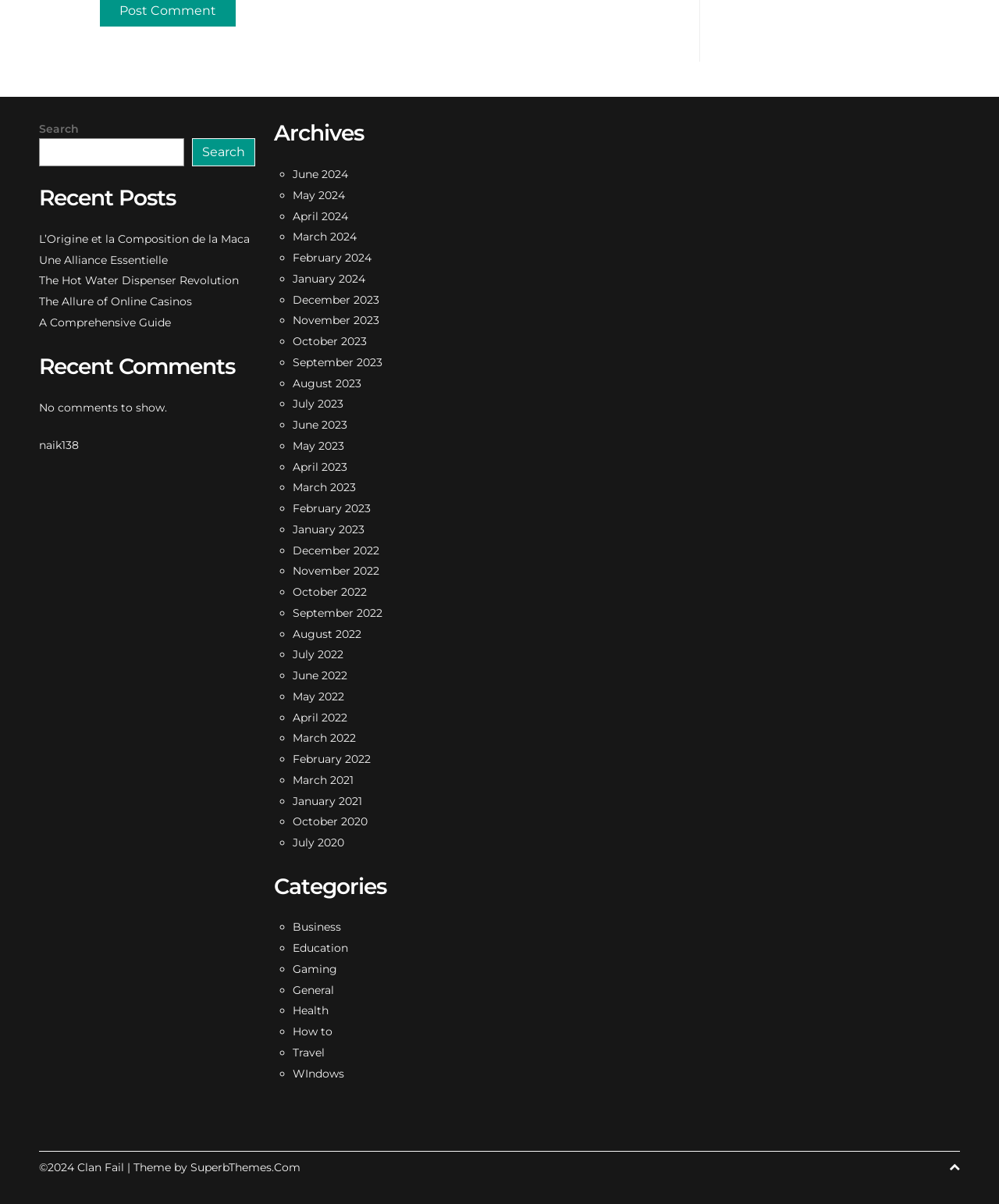What is the purpose of the search box?
Please give a detailed and elaborate answer to the question.

The search box is located at the top of the webpage, and it allows users to search for specific posts or keywords within the website. This feature is useful for users who are looking for specific information or want to find a particular post quickly.